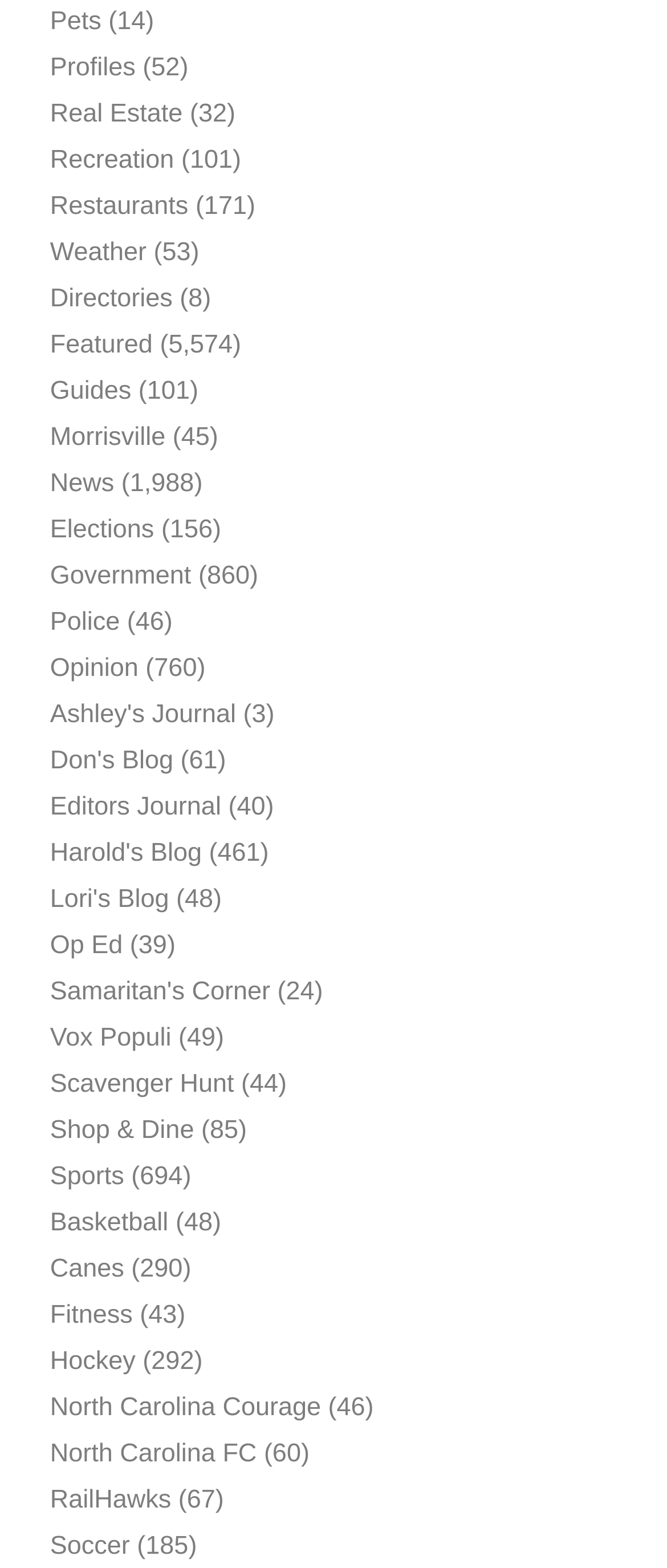Based on the element description, predict the bounding box coordinates (top-left x, top-left y, bottom-right x, bottom-right y) for the UI element in the screenshot: Lori's Blog

[0.075, 0.564, 0.253, 0.583]